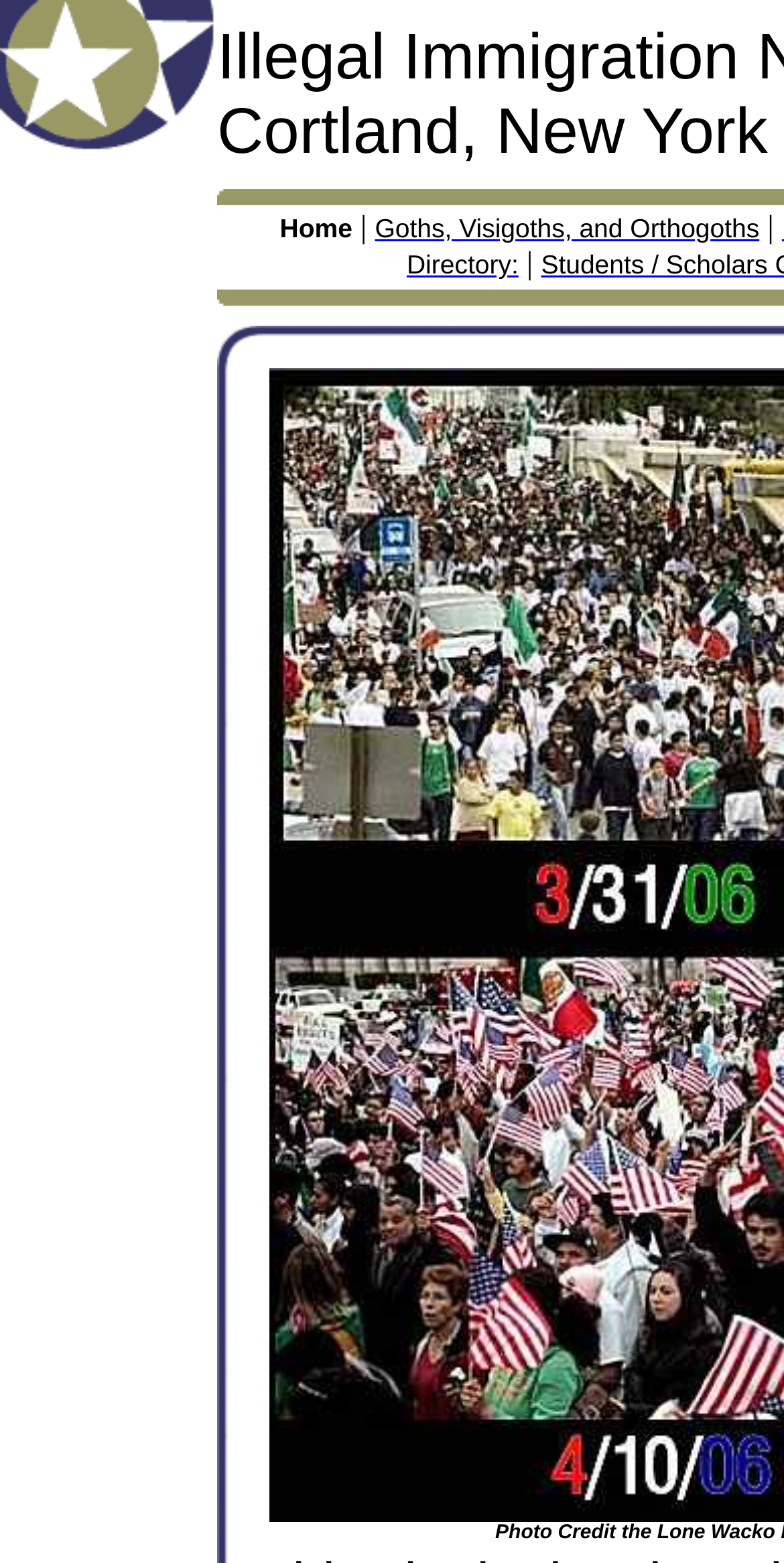From the element description: "Goths, Visigoths, and Orthogoths", extract the bounding box coordinates of the UI element. The coordinates should be expressed as four float numbers between 0 and 1, in the order [left, top, right, bottom].

[0.478, 0.136, 0.969, 0.156]